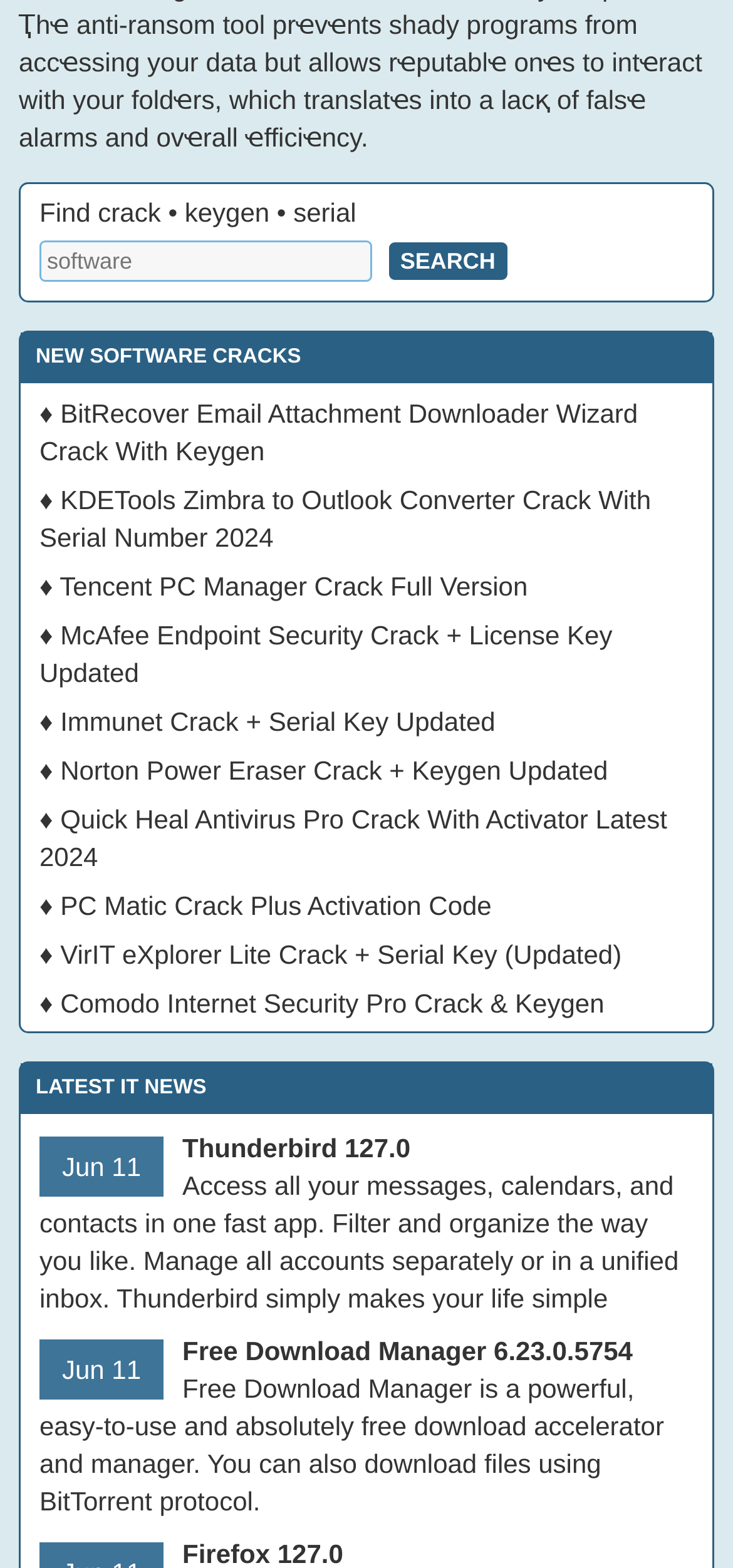Please reply to the following question with a single word or a short phrase:
What is the latest IT news on the page?

Thunderbird 127.0